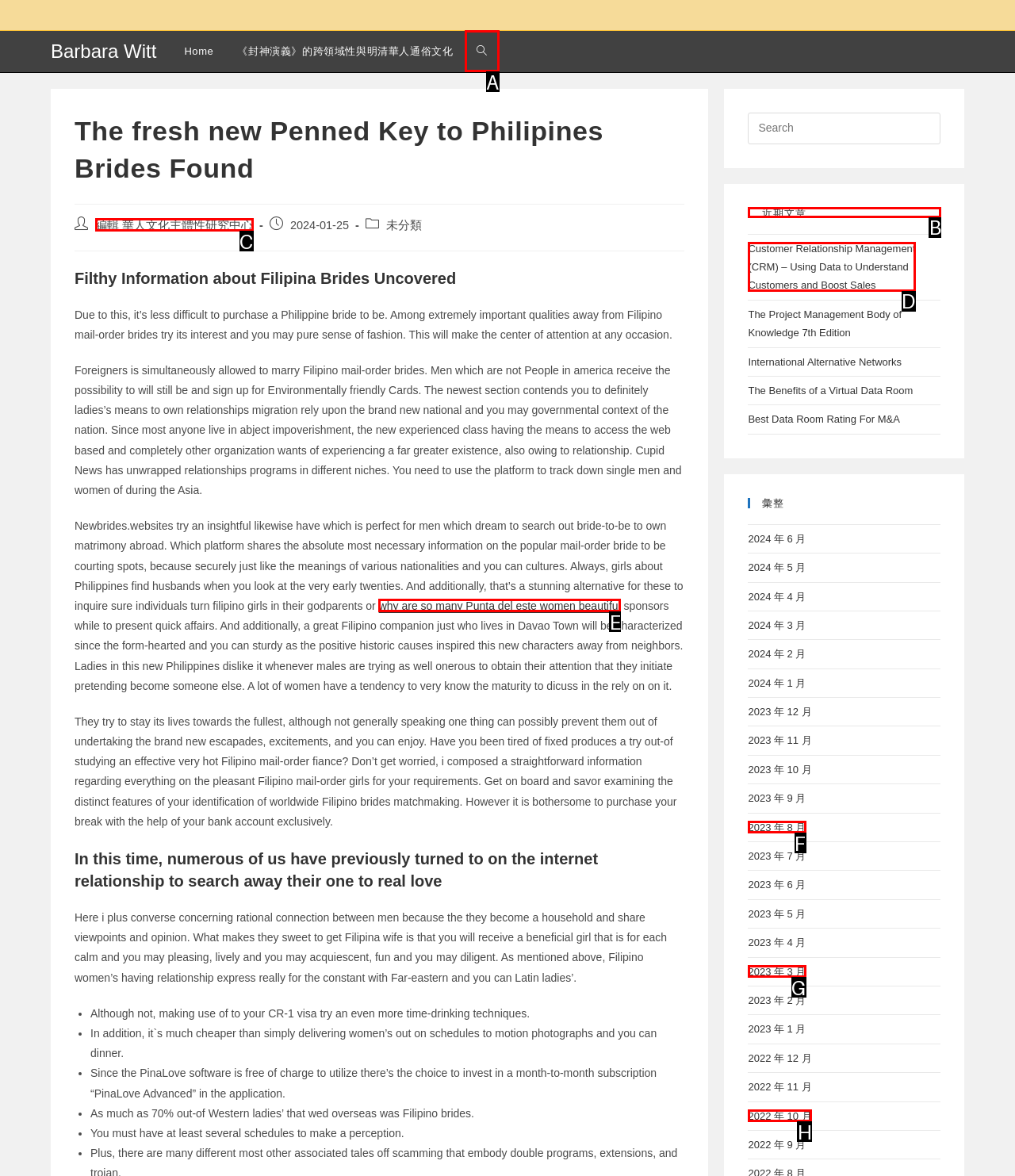Identify the HTML element you need to click to achieve the task: Browse the '近期文章' section. Respond with the corresponding letter of the option.

B